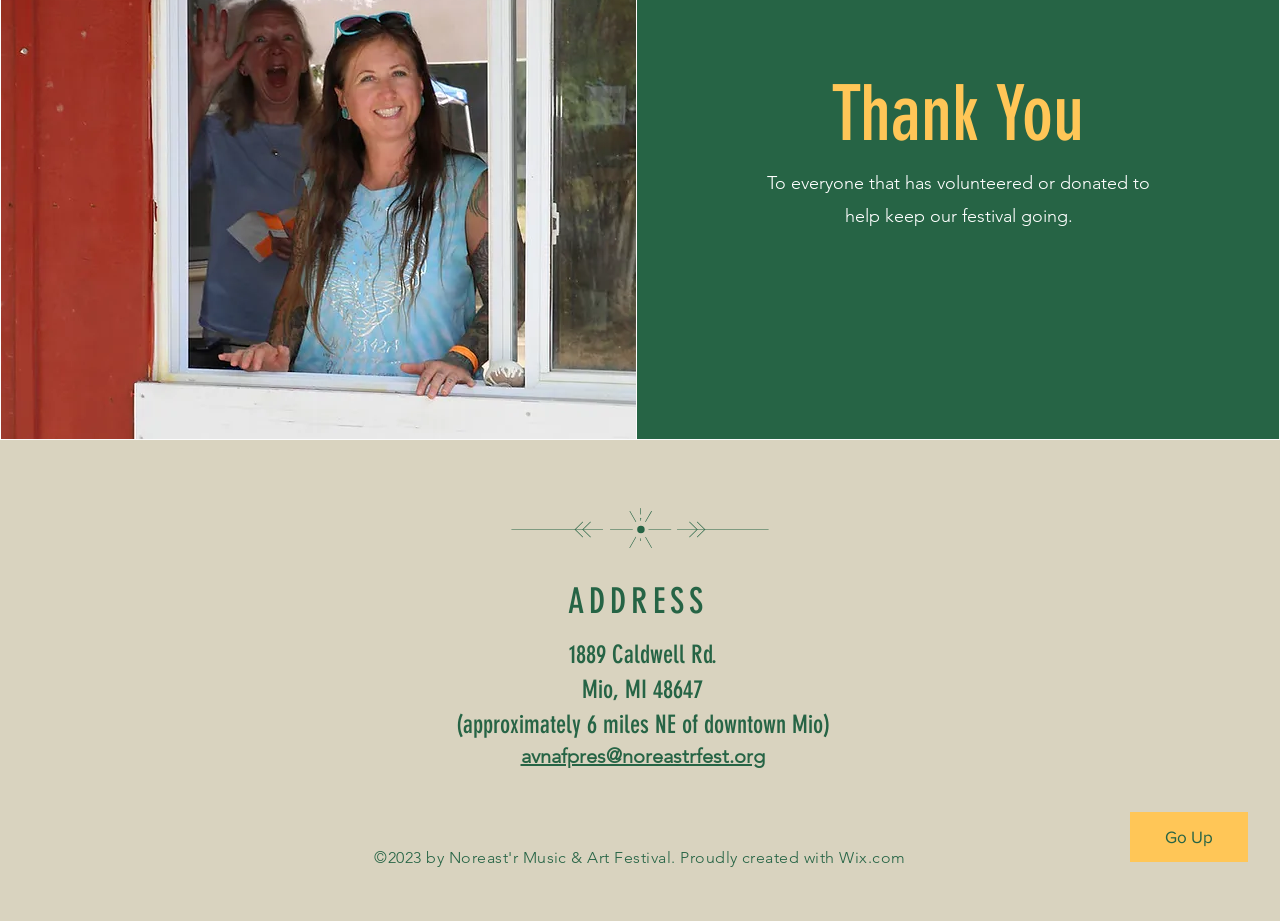Using details from the image, please answer the following question comprehensively:
How many social media platforms are listed?

The social media platforms are listed in the 'Social Bar' section which is located near the bottom of the page. There are two links, one for 'Facebook' and one for 'Instagram'.